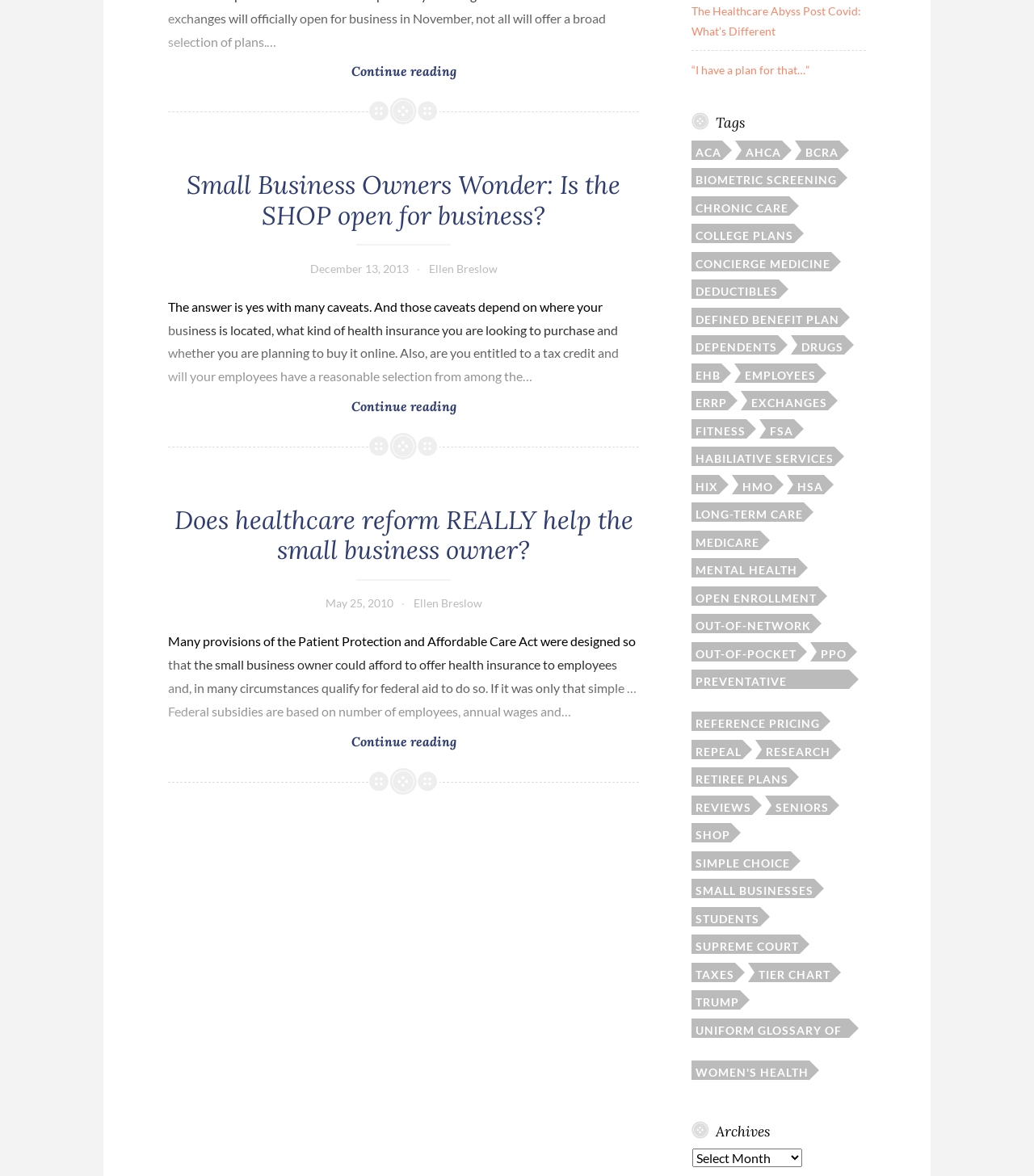Provide a single word or phrase to answer the given question: 
Who is the author of the second article?

Ellen Breslow